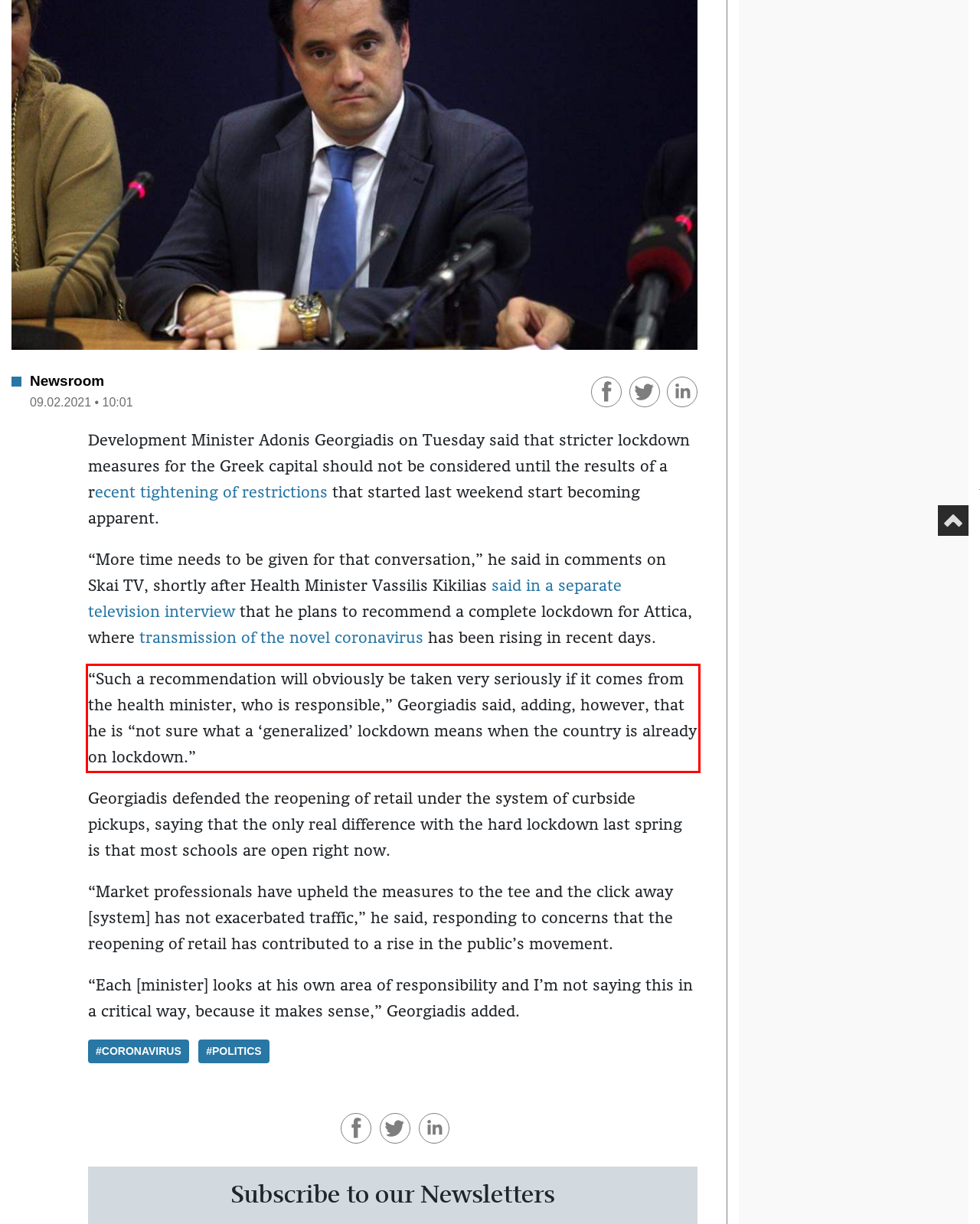Look at the screenshot of the webpage, locate the red rectangle bounding box, and generate the text content that it contains.

“Such a recommendation will obviously be taken very seriously if it comes from the health minister, who is responsible,” Georgiadis said, adding, however, that he is “not sure what a ‘generalized’ lockdown means when the country is already on lockdown.”